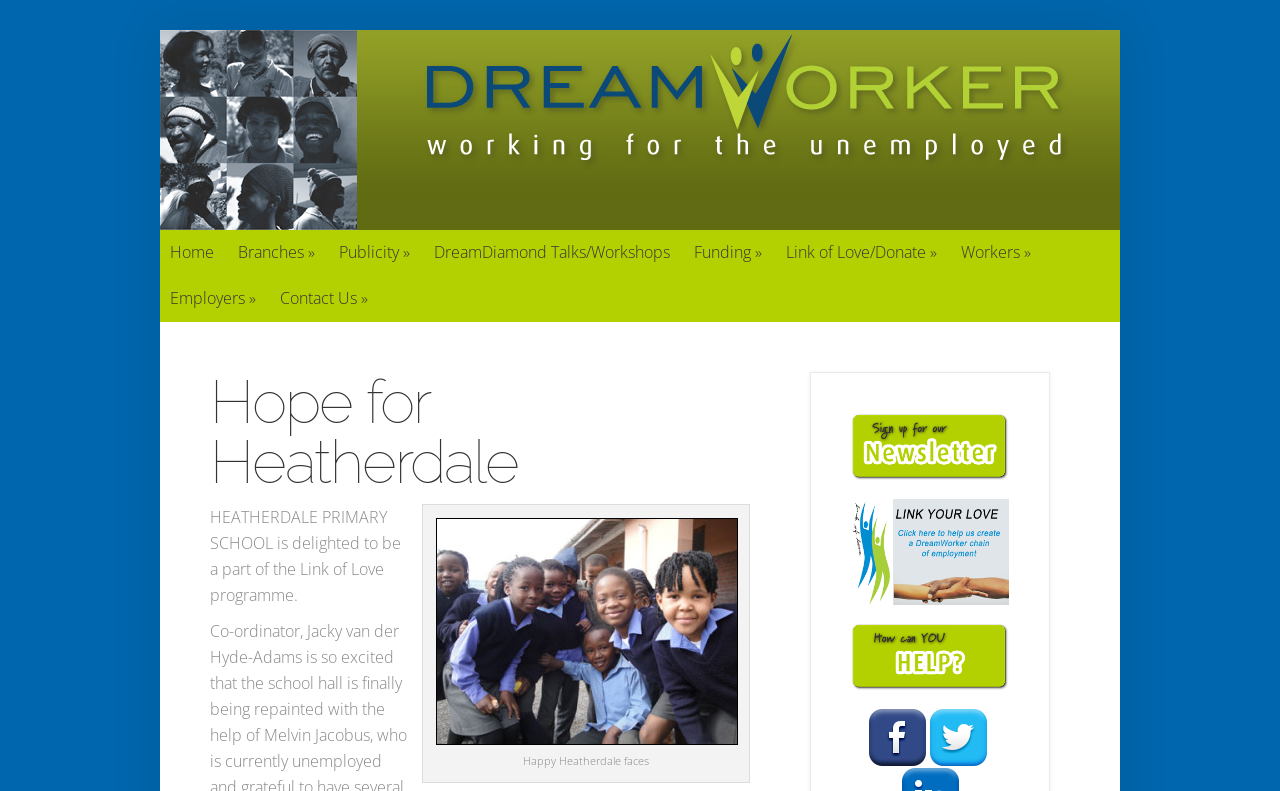Please provide the bounding box coordinate of the region that matches the element description: Link of Love/DonateLink of Love/Donate. Coordinates should be in the format (top-left x, top-left y, bottom-right x, bottom-right y) and all values should be between 0 and 1.

[0.606, 0.291, 0.74, 0.346]